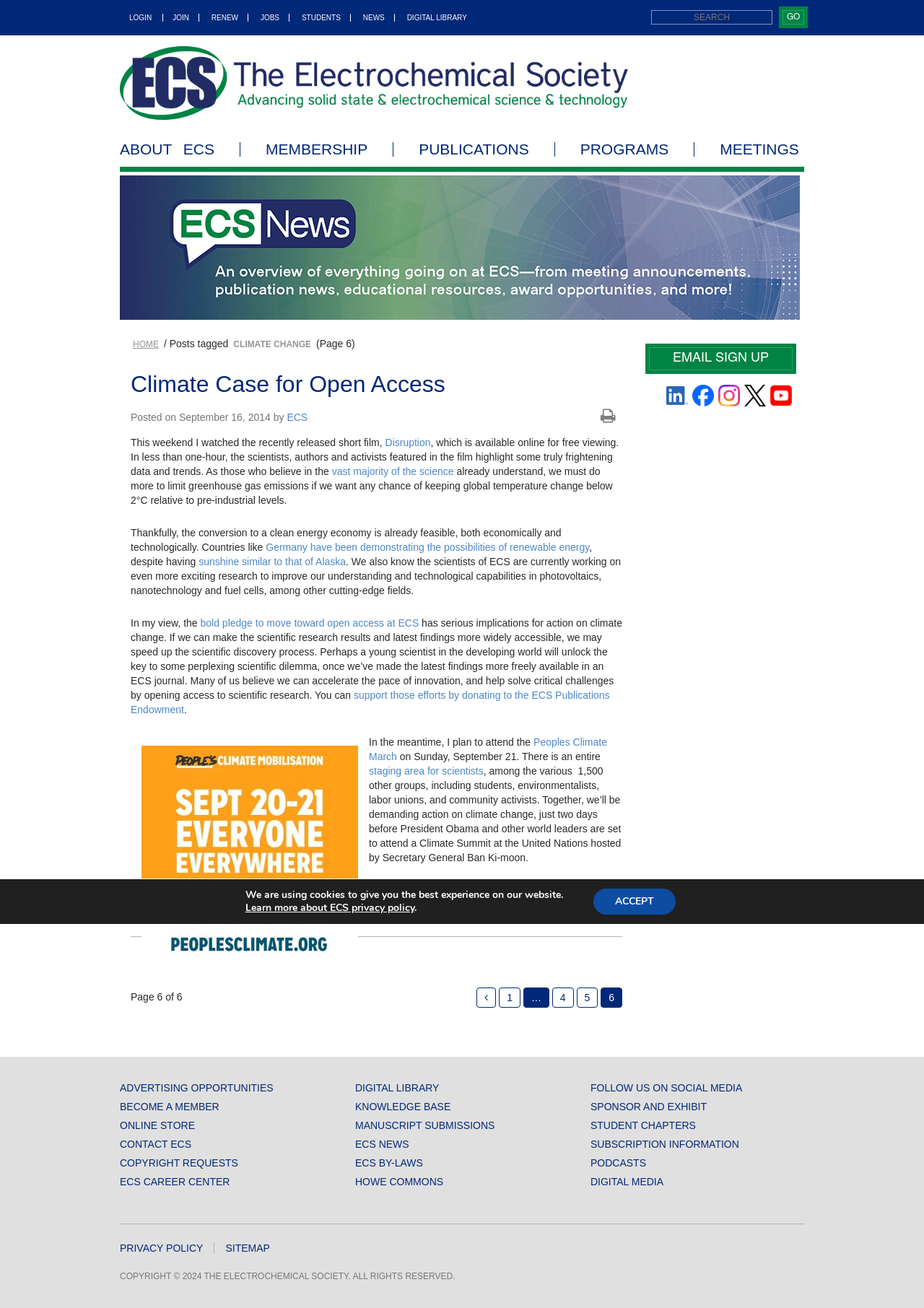Provide a single word or phrase to answer the given question: 
What is the name of the organization?

ECS